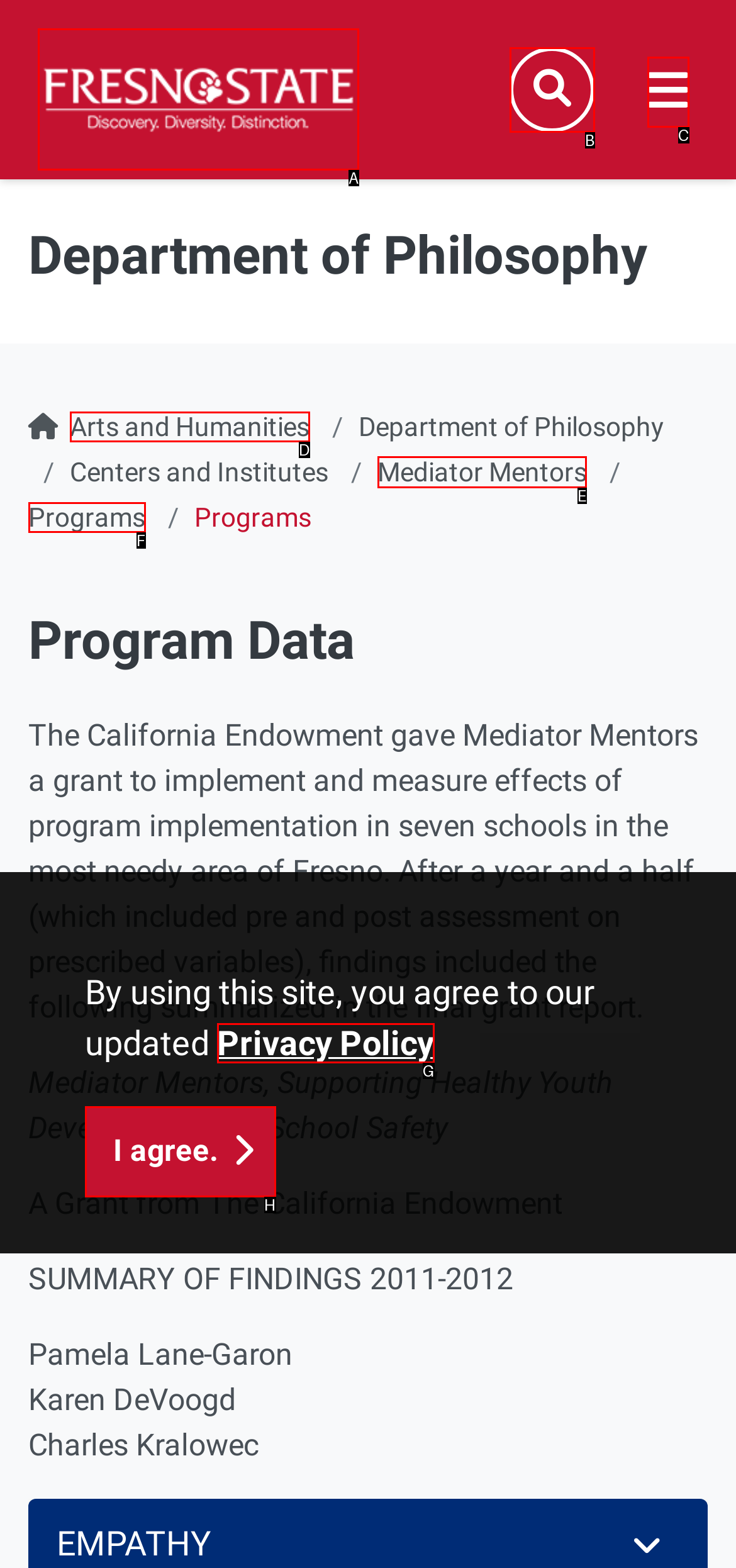To achieve the task: go to Mediator Mentors, indicate the letter of the correct choice from the provided options.

E